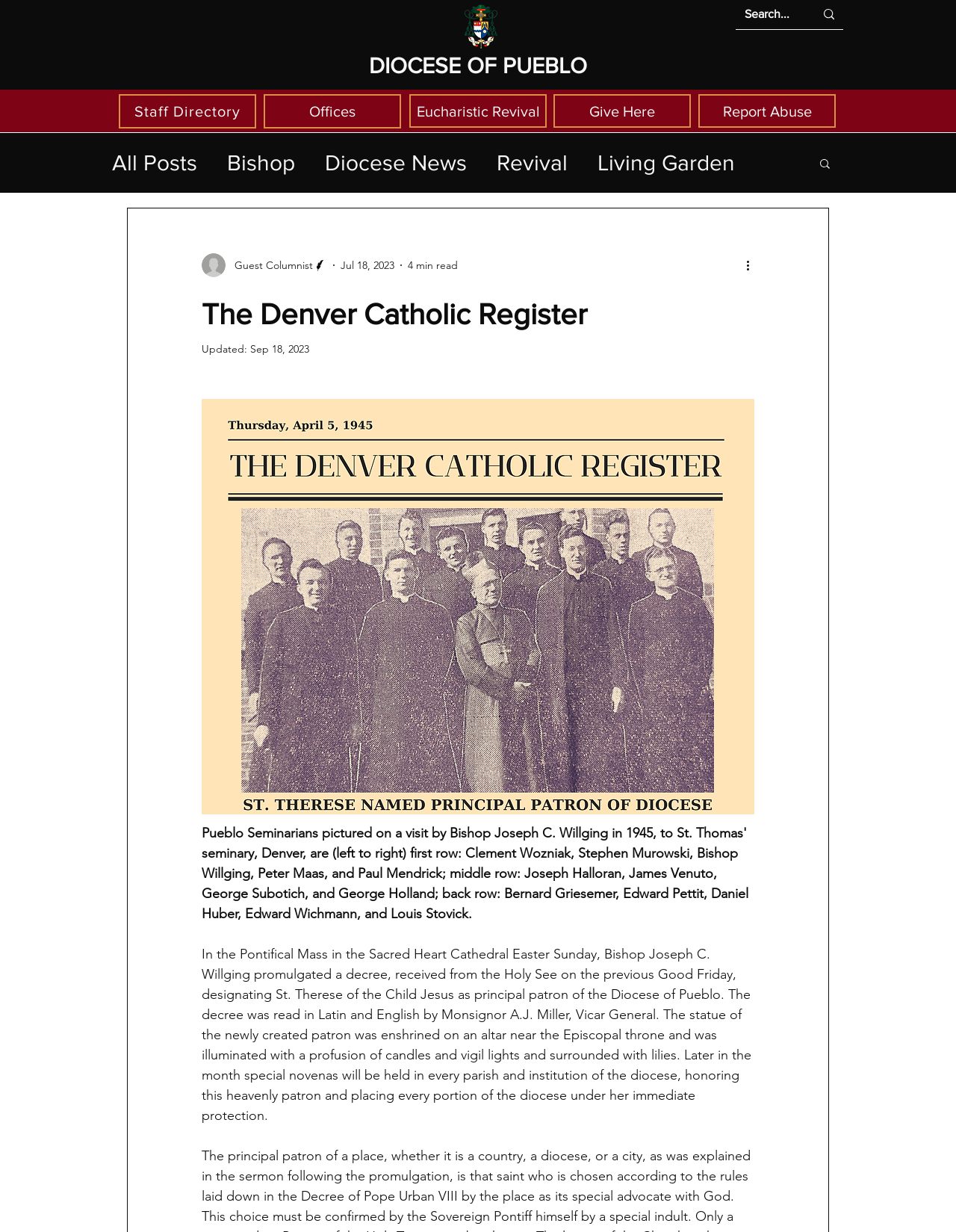What is the name of the patron saint of the Diocese of Pueblo?
Using the image, answer in one word or phrase.

St. Therese of the Child Jesus